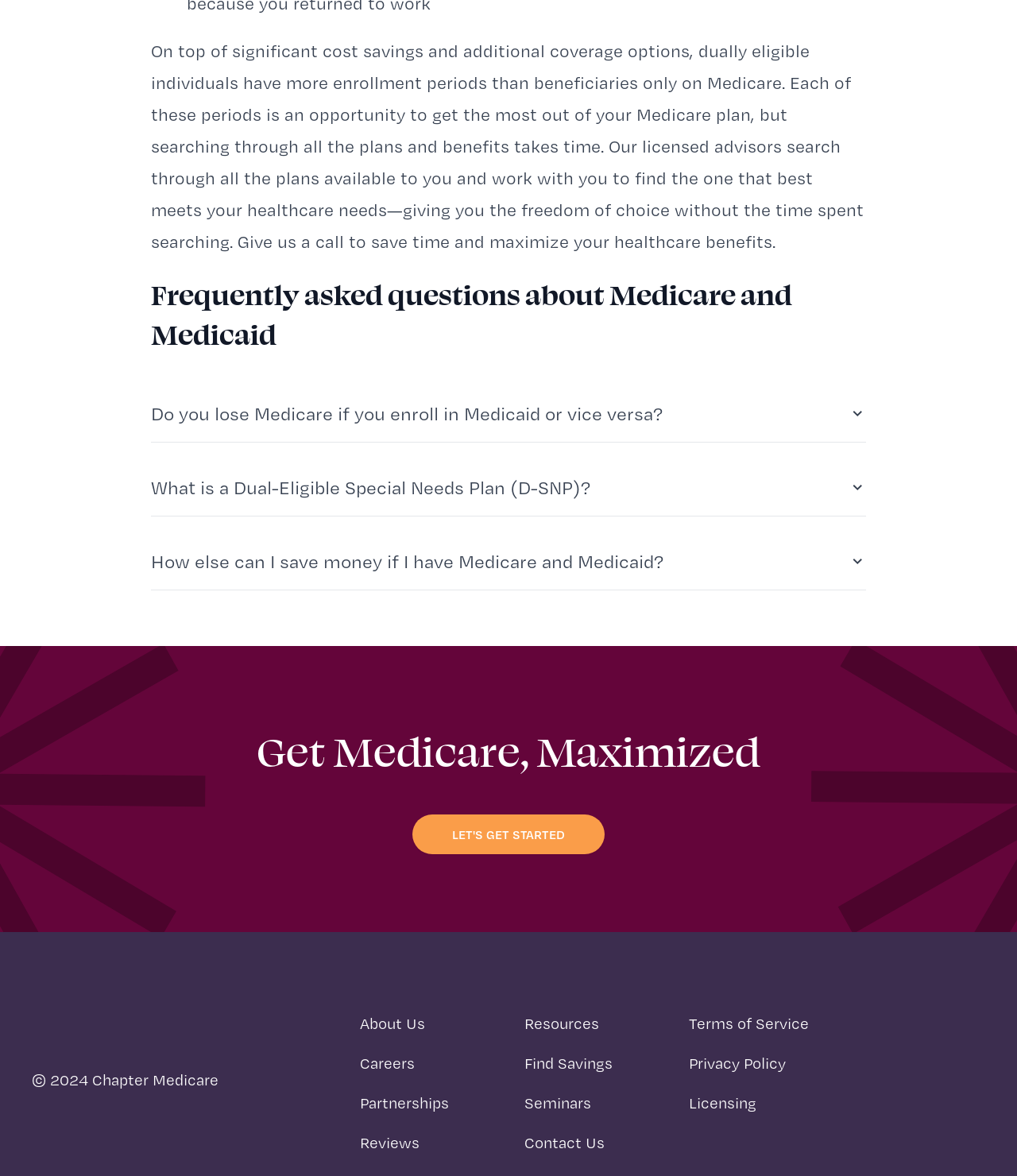Please determine the bounding box coordinates of the element's region to click in order to carry out the following instruction: "Click the 'LET'S GET STARTED' button". The coordinates should be four float numbers between 0 and 1, i.e., [left, top, right, bottom].

[0.405, 0.693, 0.595, 0.726]